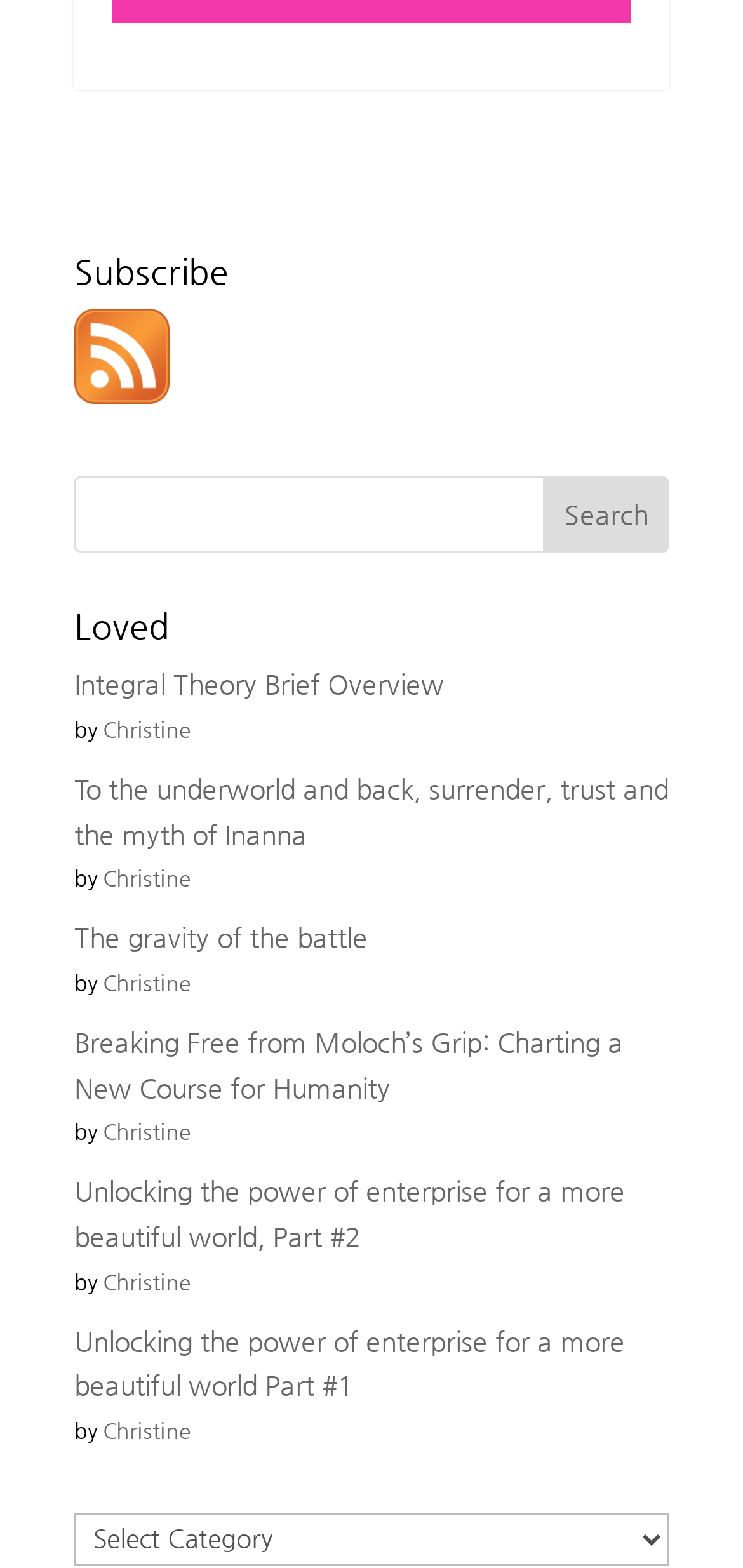Please find the bounding box coordinates of the section that needs to be clicked to achieve this instruction: "Read 'Integral Theory Brief Overview'".

[0.1, 0.427, 0.597, 0.446]